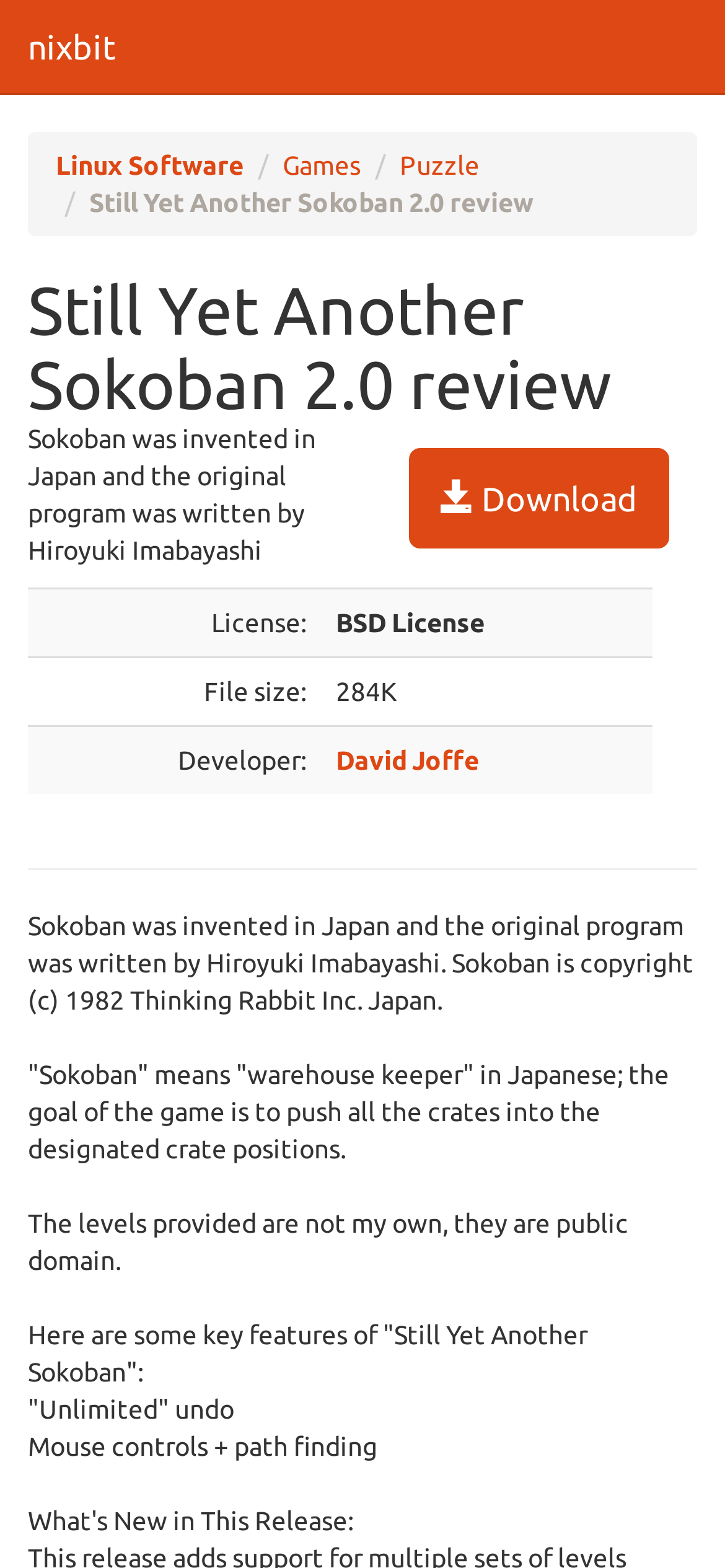Elaborate on the information and visuals displayed on the webpage.

The webpage is about a review and download of a game called "Still Yet Another Sokoban 2.0". At the top, there are four links: "nixbit", "Linux Software", "Games", and "Puzzle", which are positioned horizontally and take up about half of the screen width. Below these links, there is a heading with the title "Still Yet Another Sokoban 2.0 review" and a download link with an icon.

The main content of the page is divided into two sections. On the left, there is a block of text that provides information about the game Sokoban, including its origin, copyright, and gameplay. This text is divided into four paragraphs. On the right, there is a table with three rows, each containing two cells. The table displays information about the game, including its license, file size, and developer.

Above the table, there is a link to the developer's name, David Joffe. Next to the table, there is a small image of a 0-star award from rbytes.net. Below the table, there is a horizontal separator line, followed by more text that describes the game's features, including unlimited undo and mouse controls with path finding.

Overall, the webpage has a simple layout with a focus on providing information about the game and its features, as well as a download link.